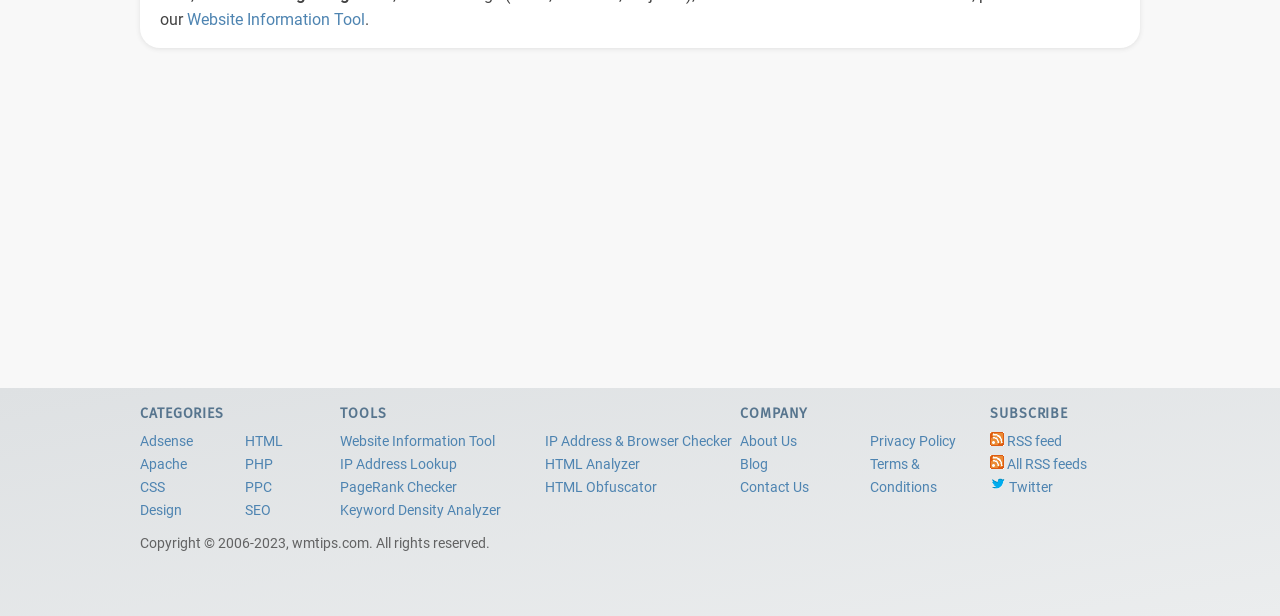Kindly determine the bounding box coordinates for the area that needs to be clicked to execute this instruction: "Click on Website Information Tool".

[0.146, 0.017, 0.285, 0.048]